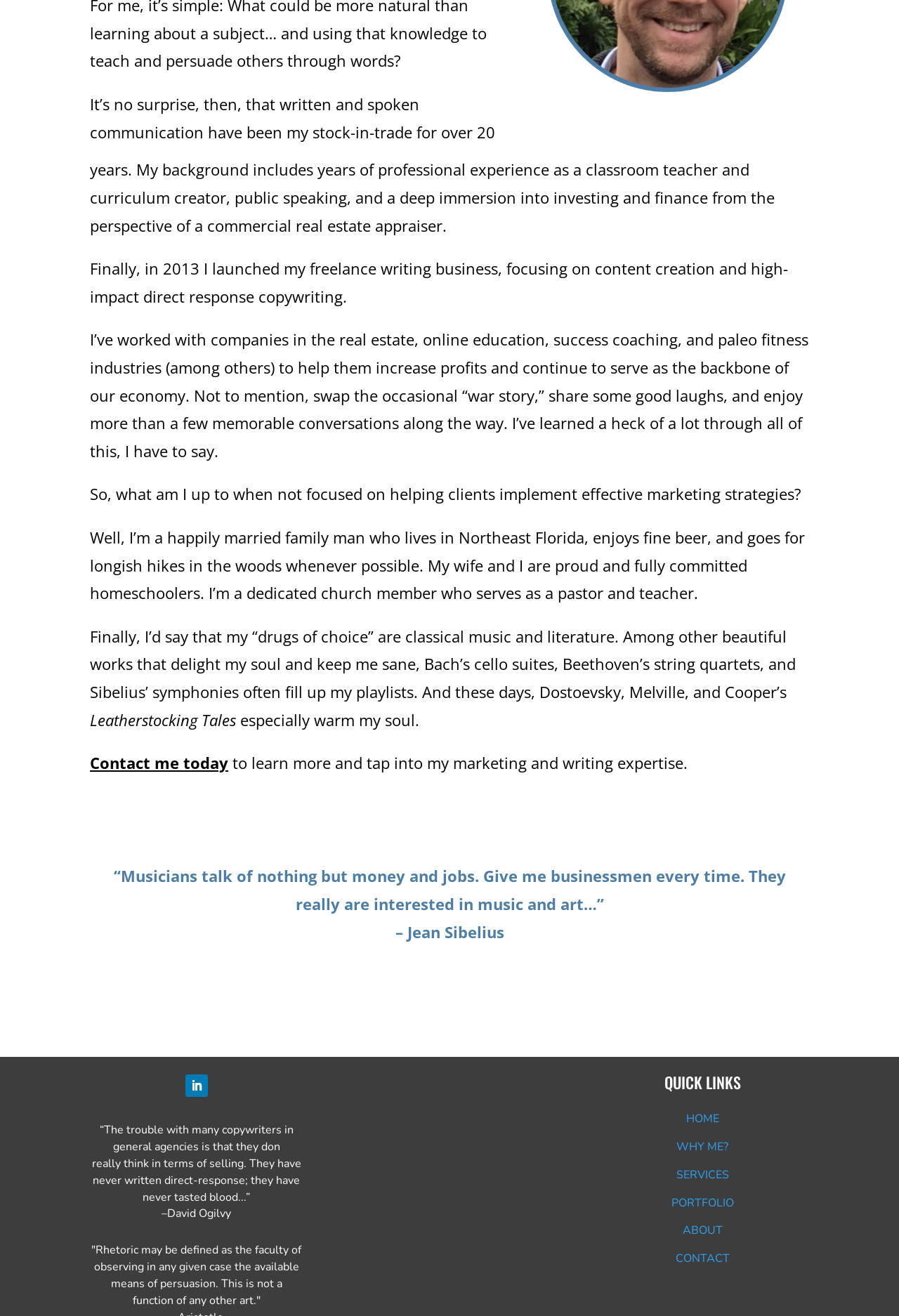Given the element description: "WHY ME?", predict the bounding box coordinates of this UI element. The coordinates must be four float numbers between 0 and 1, given as [left, top, right, bottom].

[0.752, 0.866, 0.81, 0.877]